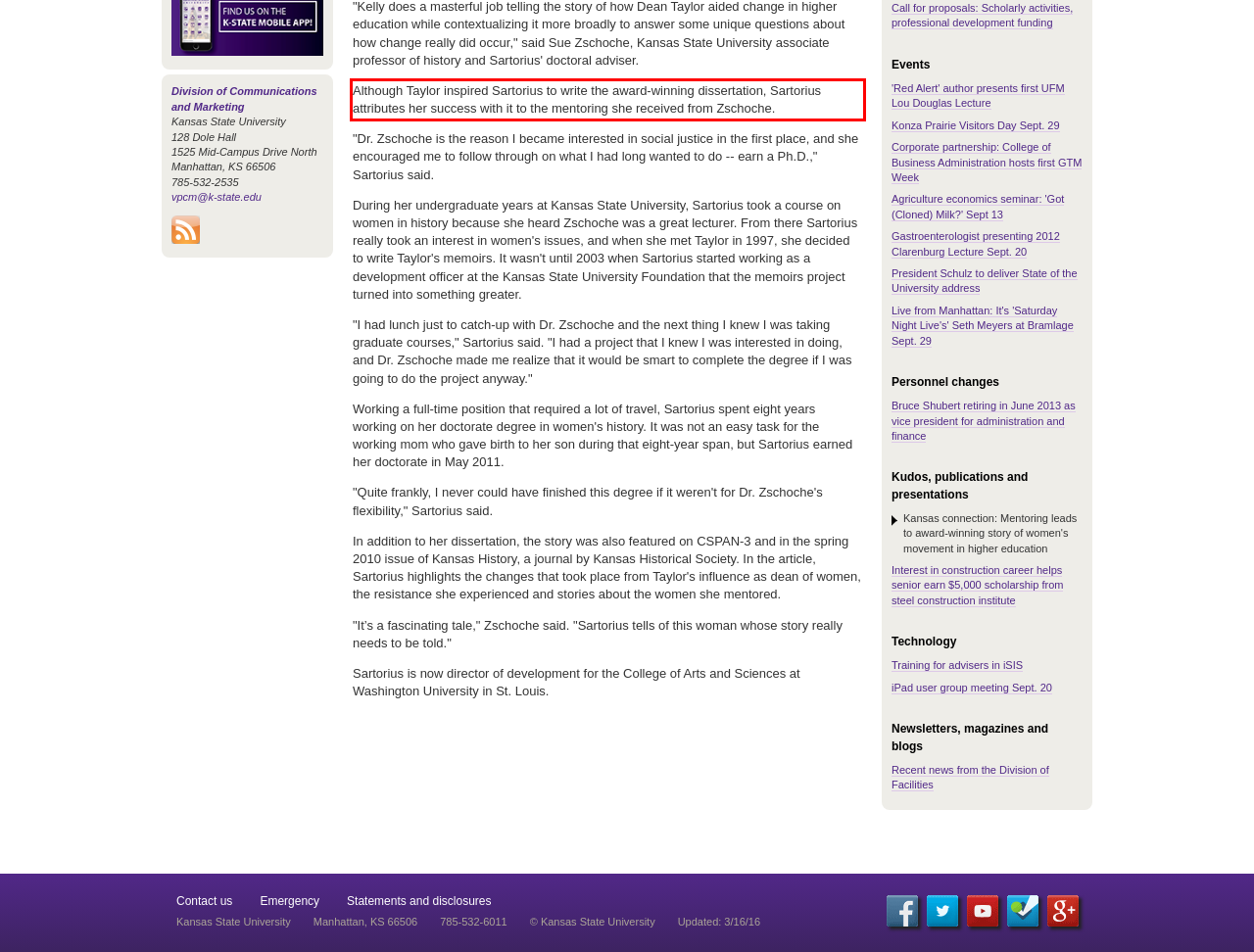Analyze the screenshot of a webpage where a red rectangle is bounding a UI element. Extract and generate the text content within this red bounding box.

Although Taylor inspired Sartorius to write the award-winning dissertation, Sartorius attributes her success with it to the mentoring she received from Zschoche.